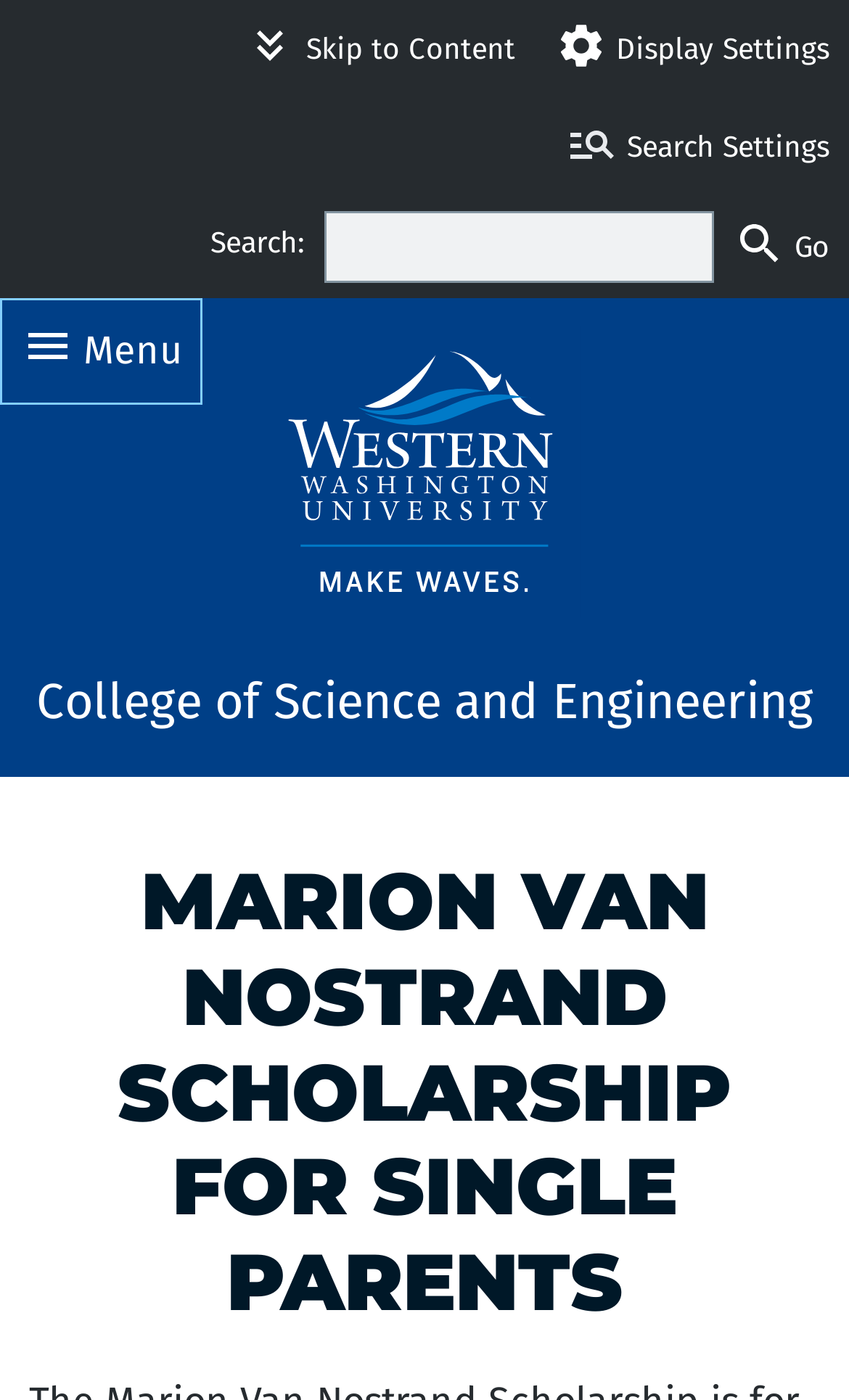What is the purpose of the 'Search' button?
Identify the answer in the screenshot and reply with a single word or phrase.

To search the website